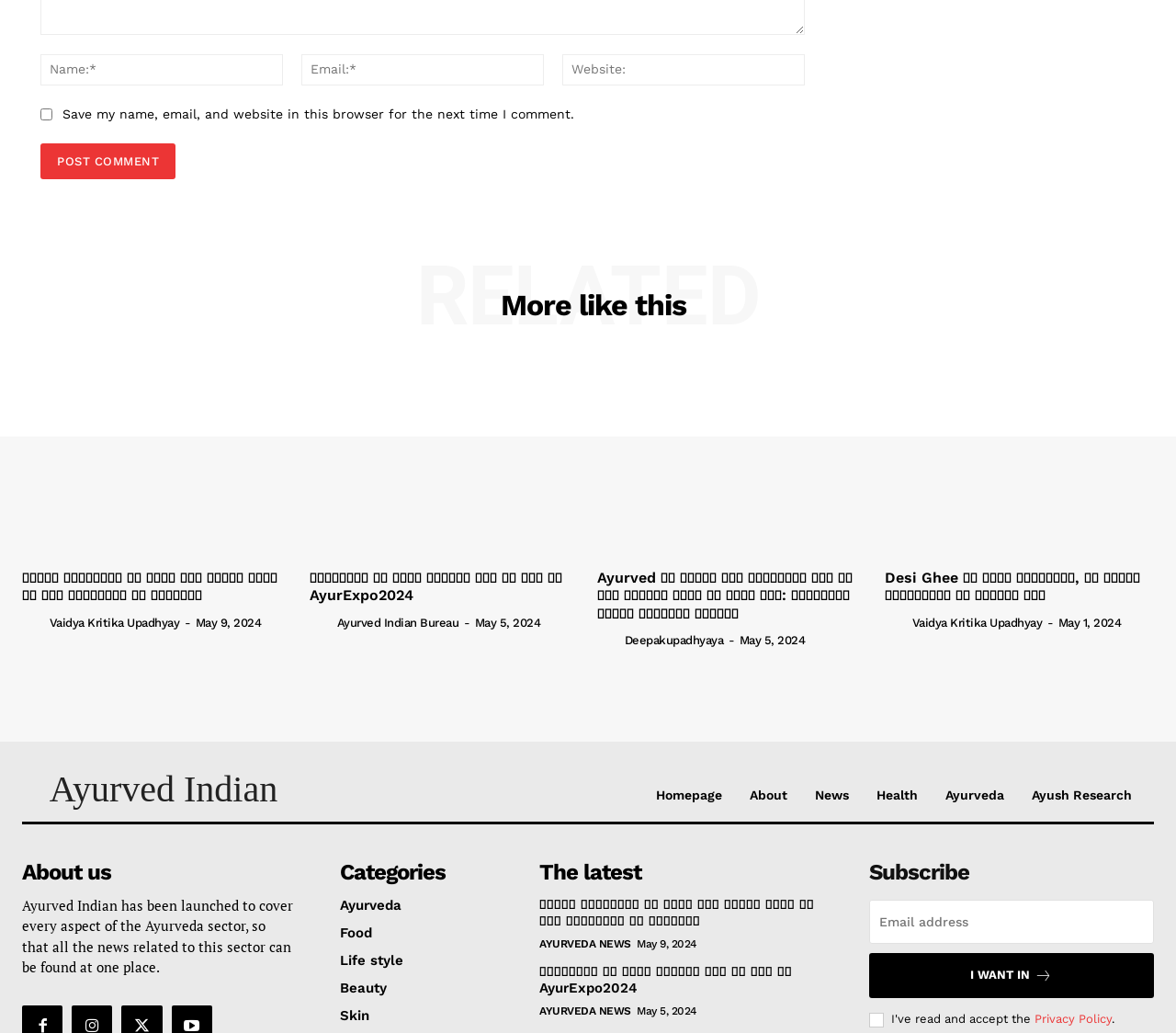What is the date of the latest article?
Refer to the image and provide a thorough answer to the question.

I looked for the most recent date mentioned in the webpage and found it in the 'The latest' section, which is 'May 9, 2024'.